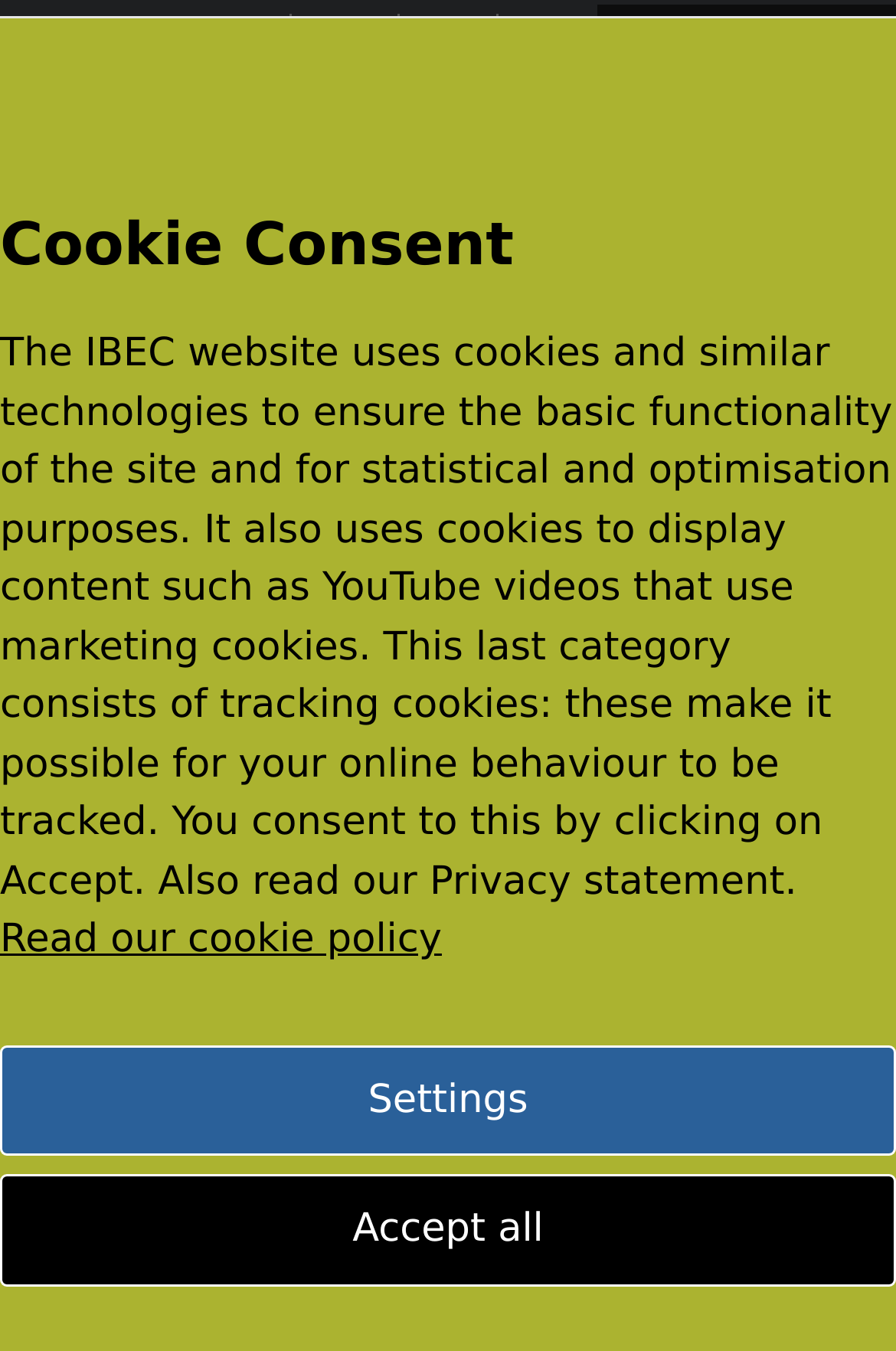Summarize the contents and layout of the webpage in detail.

The webpage is about the Institute for Bioengineering of Catalonia (IBEC) and its ChemSpace facility. At the top left, there is a logo of IBEC, accompanied by a link to the institute's homepage. Next to the logo, there is a search bar with an "Open Search Bar" button. On the top right, there is a "DONATE" button with an icon.

Below the top section, there is a banner that spans the entire width of the page, containing a link to the IBEC website. To the right of the banner, there is a mobile toggle button for the navigation menu.

The main content of the page is divided into two sections. On the left, there is a navigation menu with links to "Home", "Core Facilities", and other pages. On the right, there is a heading that reads "ChemSpace", followed by a paragraph of text that describes the facility, which was opened in July 2017 for carrying out "heavy" chemical synthesis.

At the bottom of the page, there is a section related to cookie consent, which includes a message about the use of cookies on the website, a link to read the cookie policy, and buttons to accept or customize cookie settings.